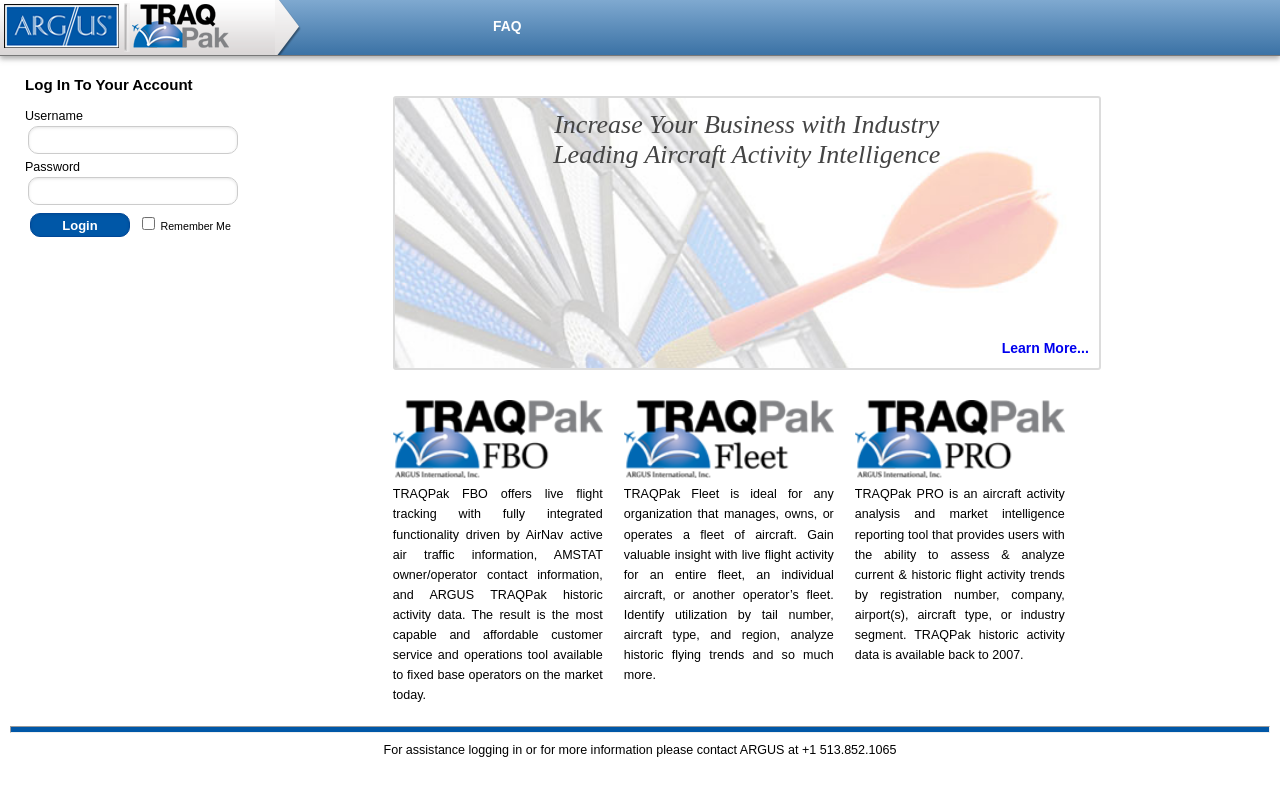Given the element description Best Dating Chats, identify the bounding box coordinates for the UI element on the webpage screenshot. The format should be (top-left x, top-left y, bottom-right x, bottom-right y), with values between 0 and 1.

None